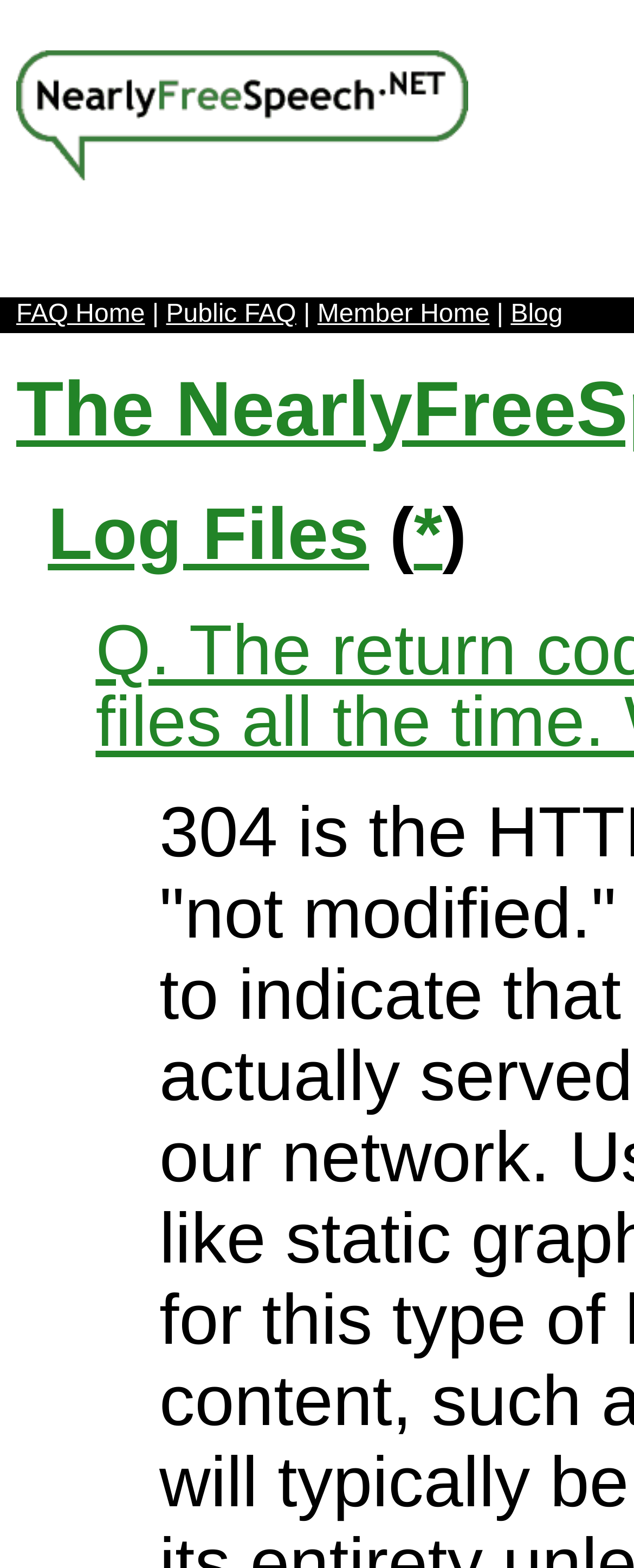Write a detailed summary of the webpage, including text, images, and layout.

The webpage is titled "FAQ - NearlyFreeSpeech.NET" and appears to be a navigation page. At the top, there is a large image that spans almost the entire width of the page. Below the image, there is a row of links, including "FAQ Home", "Public FAQ", "Member Home", and "Blog", which are evenly spaced and aligned horizontally. 

To the right of the "Public FAQ" link, there is a vertical separator, indicated by a static text element containing a "|" character. 

Further down the page, there are two more links, "Log Files" and a link with a "*" symbol, which are positioned below the row of links mentioned earlier. The "Log Files" link is located near the left edge of the page, while the link with the "*" symbol is positioned more towards the right edge.